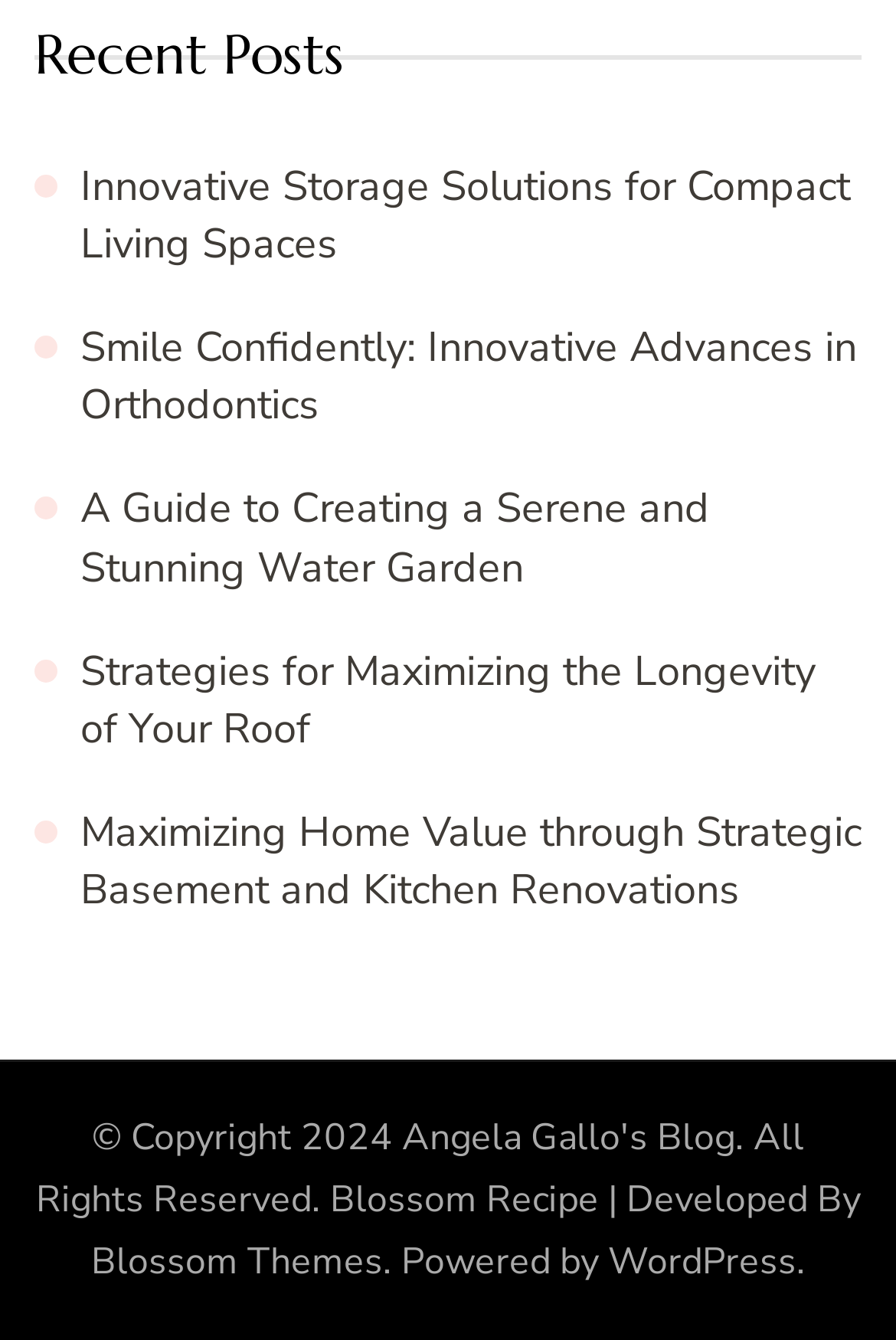Please specify the bounding box coordinates of the element that should be clicked to execute the given instruction: 'Learn more about Blossom Themes'. Ensure the coordinates are four float numbers between 0 and 1, expressed as [left, top, right, bottom].

[0.101, 0.923, 0.427, 0.96]